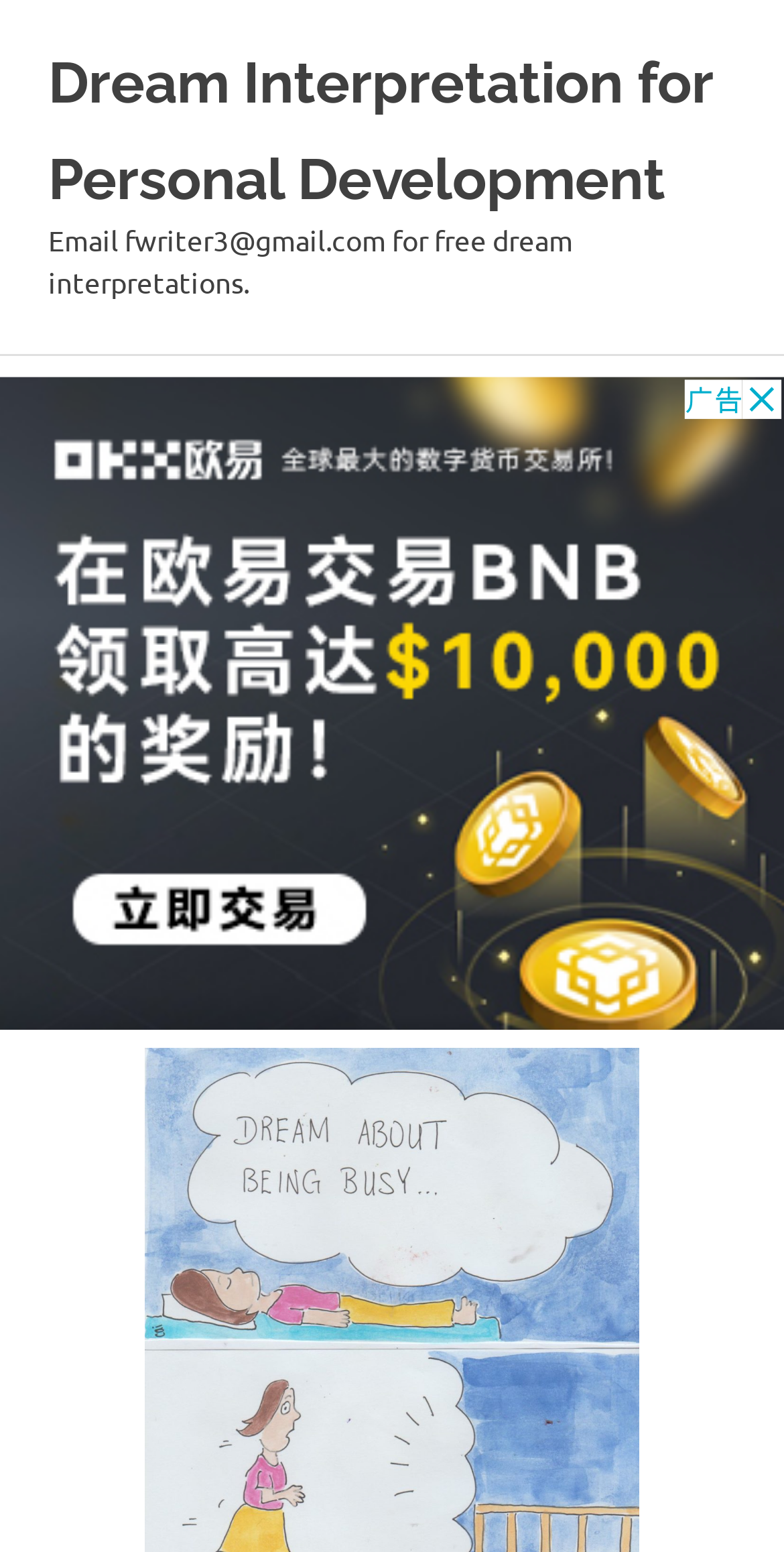Find the bounding box coordinates for the UI element whose description is: "aria-label="Advertisement" name="aswift_1" title="Advertisement"". The coordinates should be four float numbers between 0 and 1, in the format [left, top, right, bottom].

[0.0, 0.304, 1.0, 0.725]